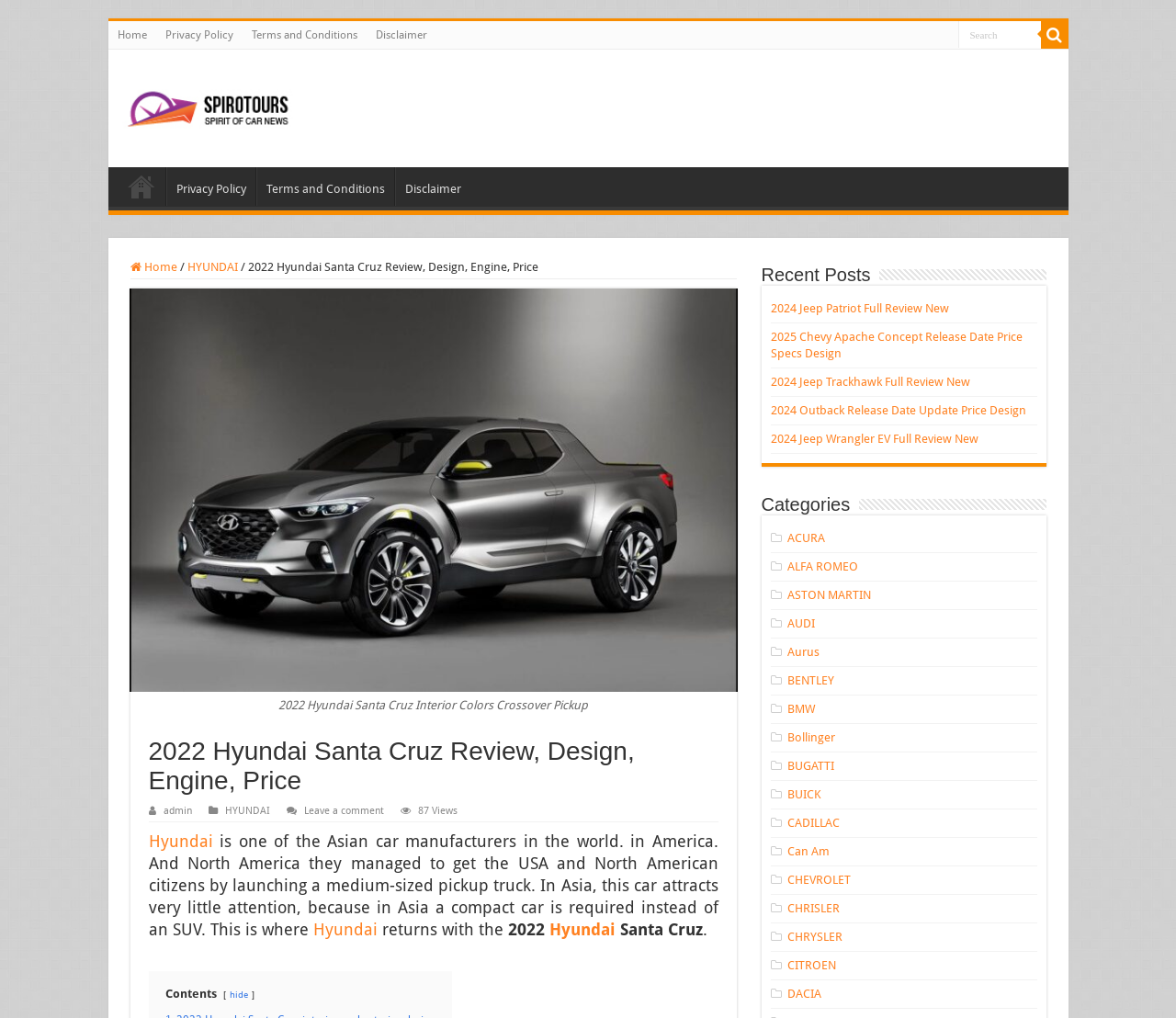Identify the bounding box coordinates for the UI element that matches this description: "Leave a comment".

[0.258, 0.791, 0.326, 0.802]